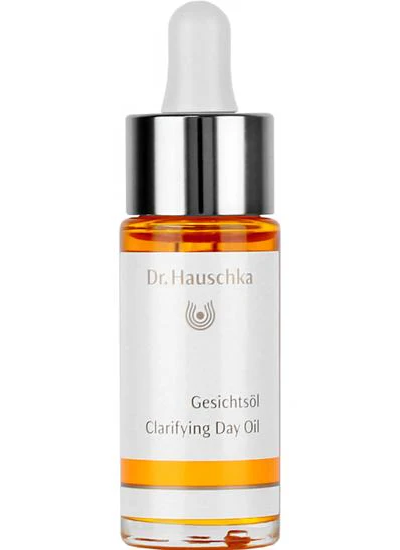What is the brand name of the skincare product?
Based on the image, answer the question with as much detail as possible.

The brand name of the skincare product is Dr. Hauschka, which is prominently displayed on the front of the bottle, alongside the product name 'Gesichtöl Clarifying Day Oil'.